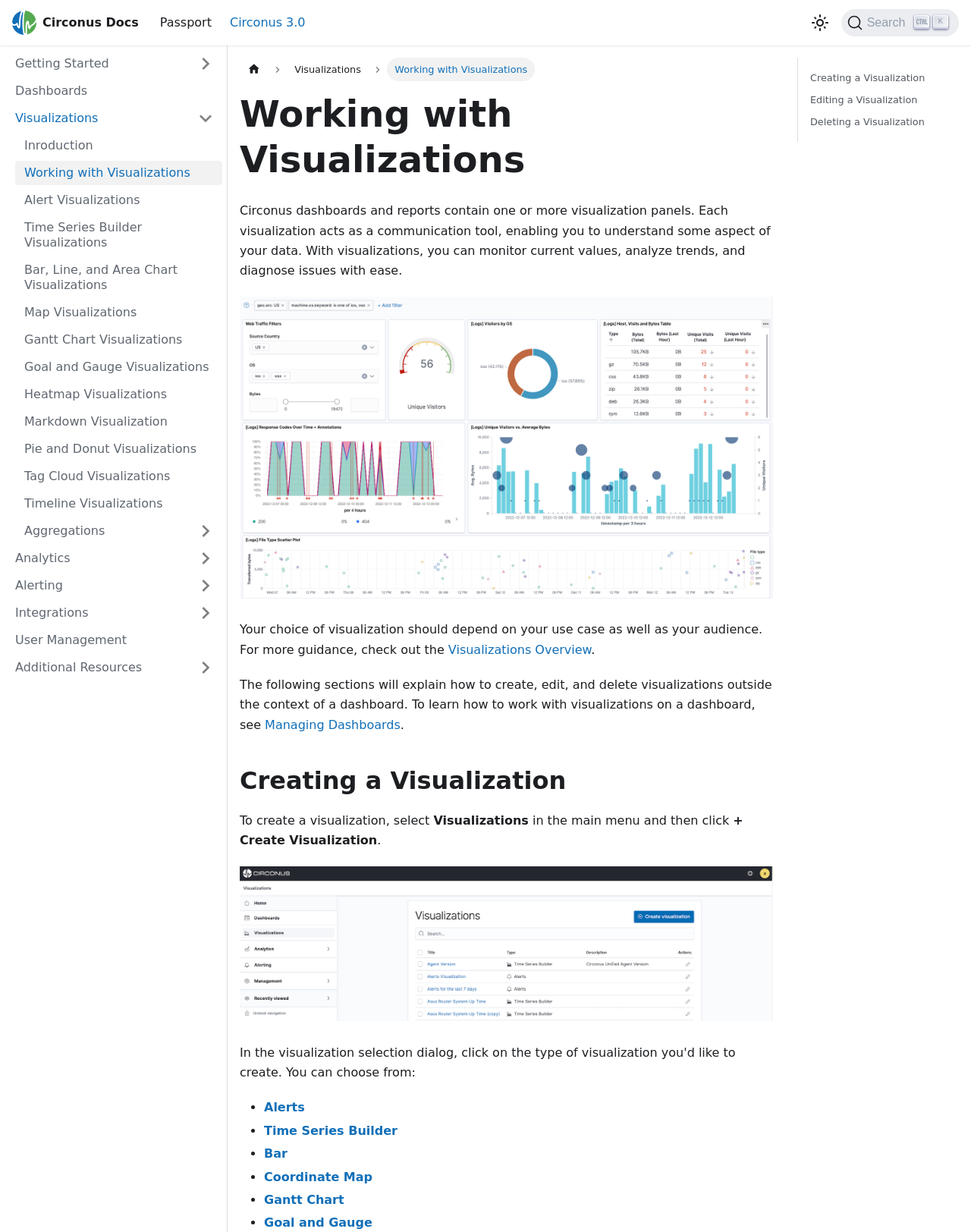Where can users manage their dashboards?
Can you give a detailed and elaborate answer to the question?

The webpage provides a link to 'Managing Dashboards', which suggests that users can learn how to work with visualizations on a dashboard by following that link.